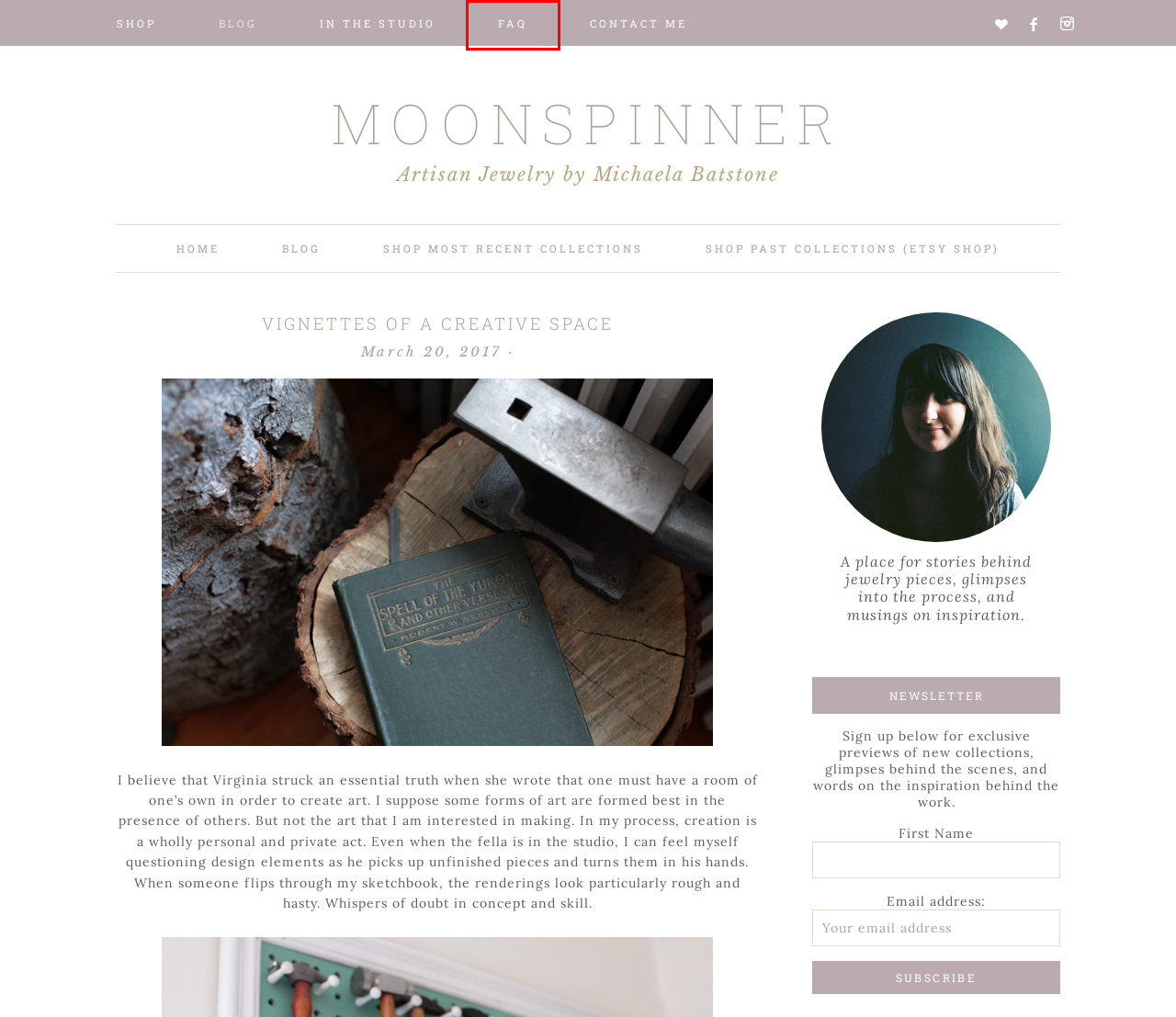Observe the screenshot of a webpage with a red bounding box highlighting an element. Choose the webpage description that accurately reflects the new page after the element within the bounding box is clicked. Here are the candidates:
A. July 2018
B. In the Studio
C. Contact
D. January 2018
E. Blog
F. Vignettes of a Creative Space
G. Moonspinner – Artisan Jewelry by Michaela Batstone
H. FAQ

H